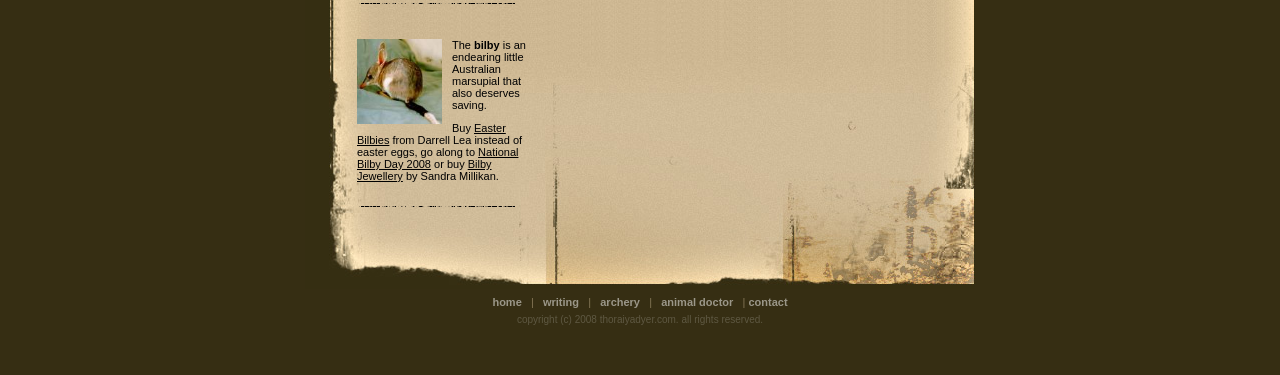Please provide a brief answer to the following inquiry using a single word or phrase:
Who is the author of Bilby Jewellery?

Sandra Millikan